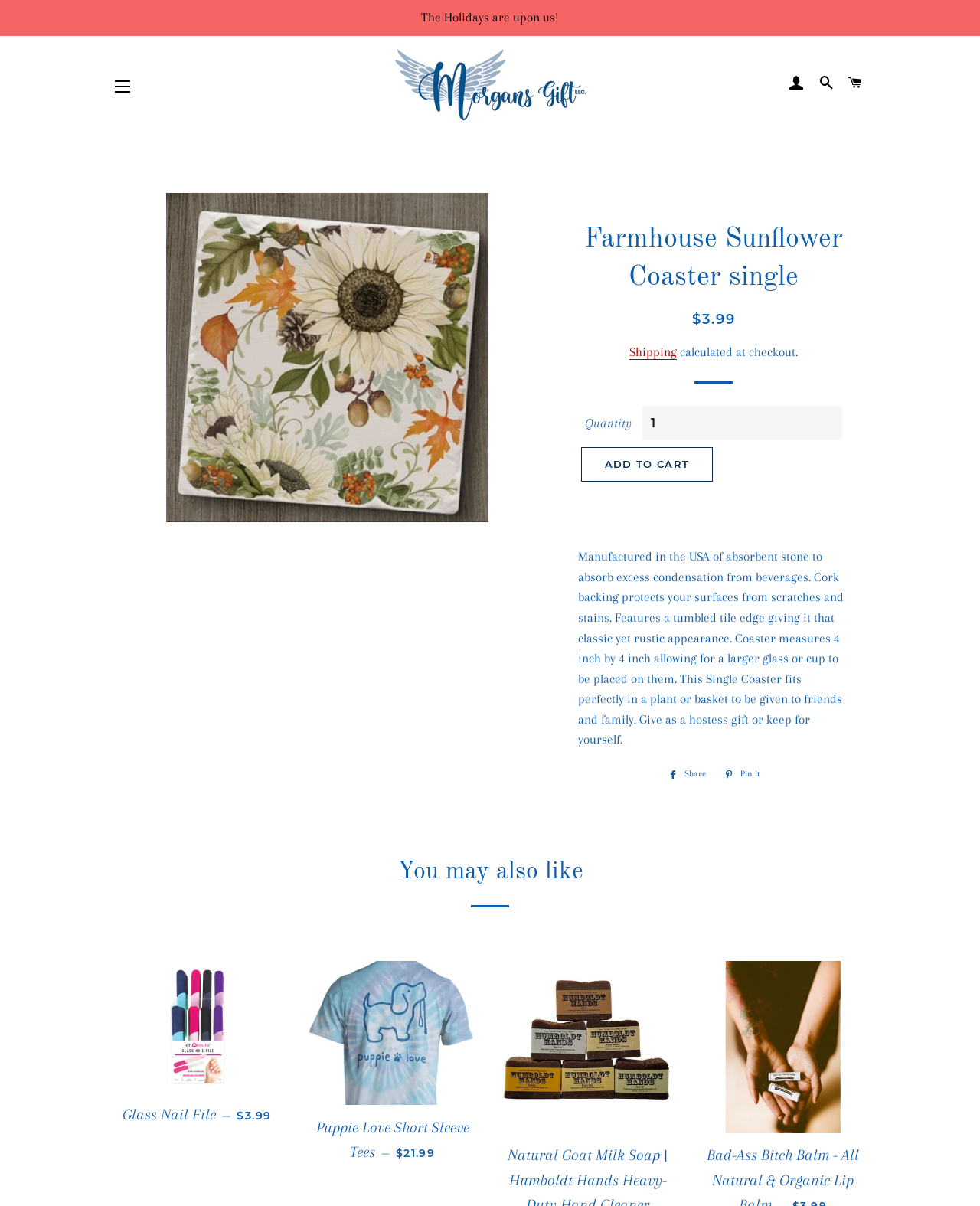Please determine the bounding box coordinates of the section I need to click to accomplish this instruction: "Click the 'CART' link".

[0.86, 0.051, 0.887, 0.088]